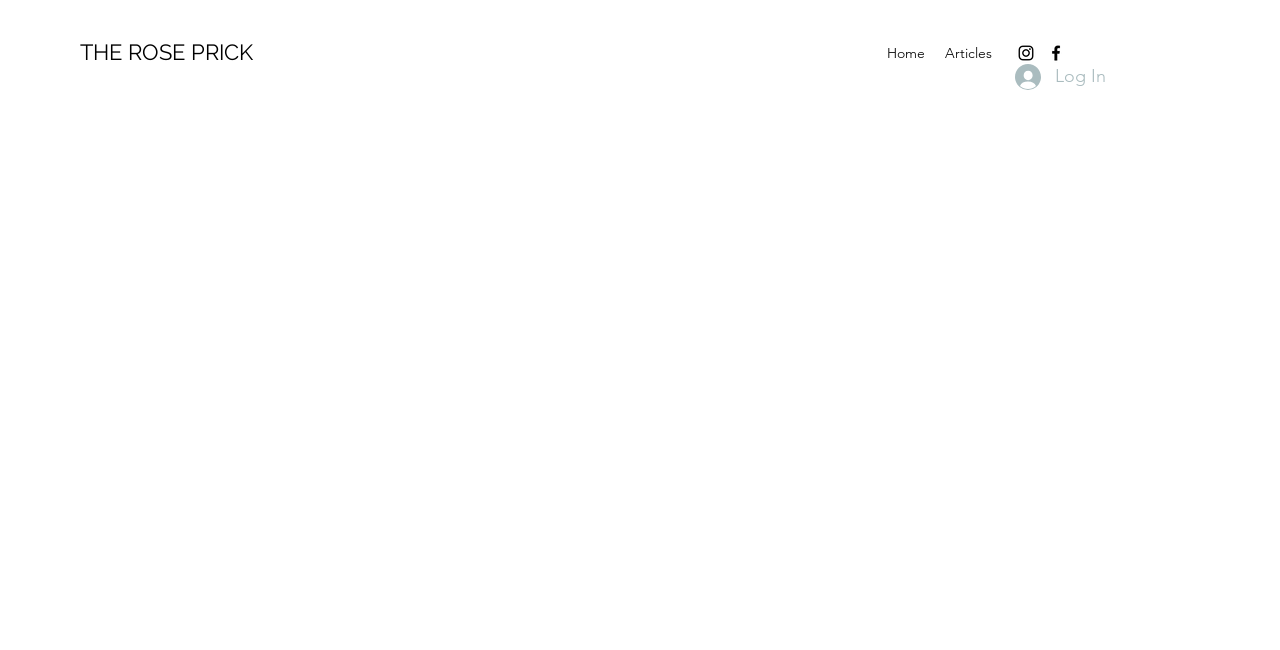Bounding box coordinates should be provided in the format (top-left x, top-left y, bottom-right x, bottom-right y) with all values between 0 and 1. Identify the bounding box for this UI element: THE ROSE PRICK

[0.062, 0.06, 0.198, 0.1]